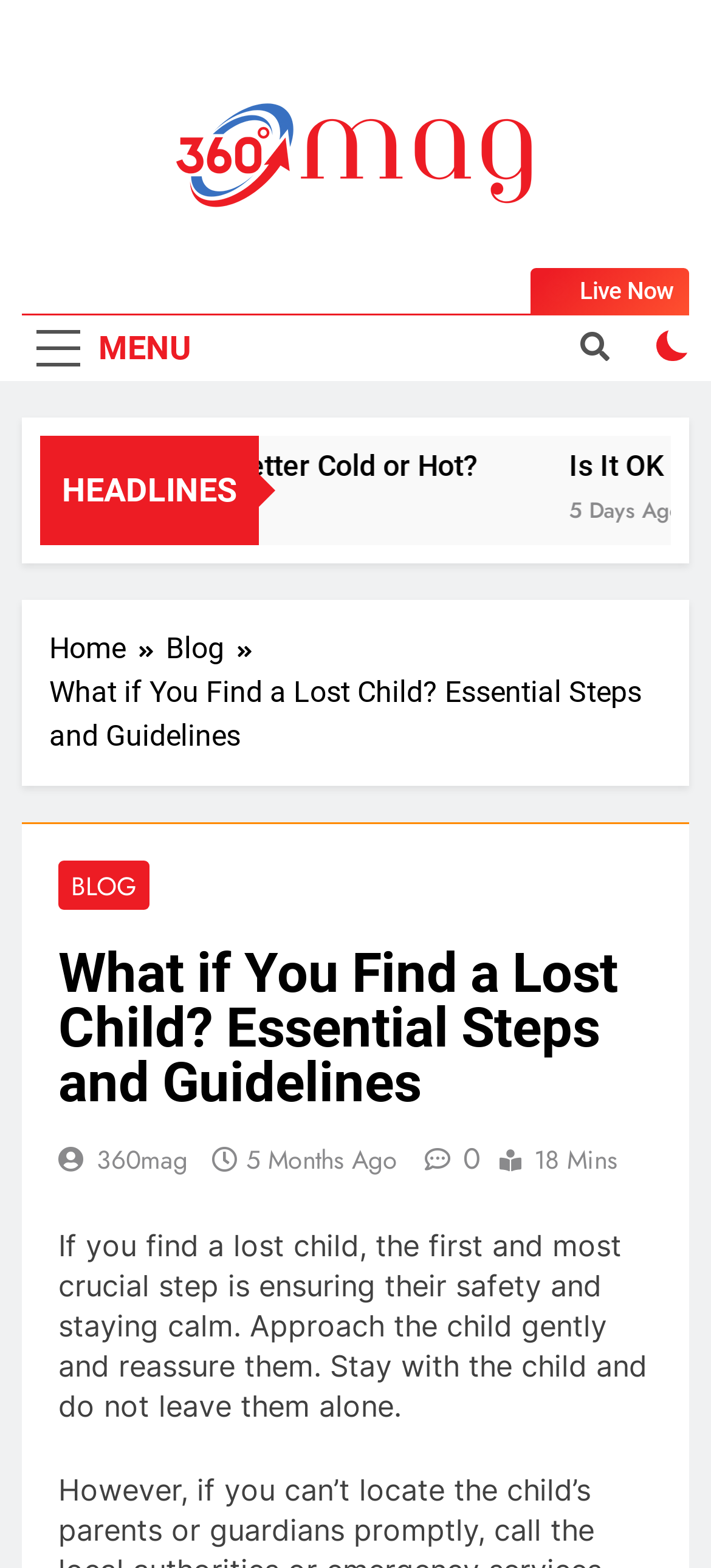Provide a brief response in the form of a single word or phrase:
What is the category of the article?

Blog